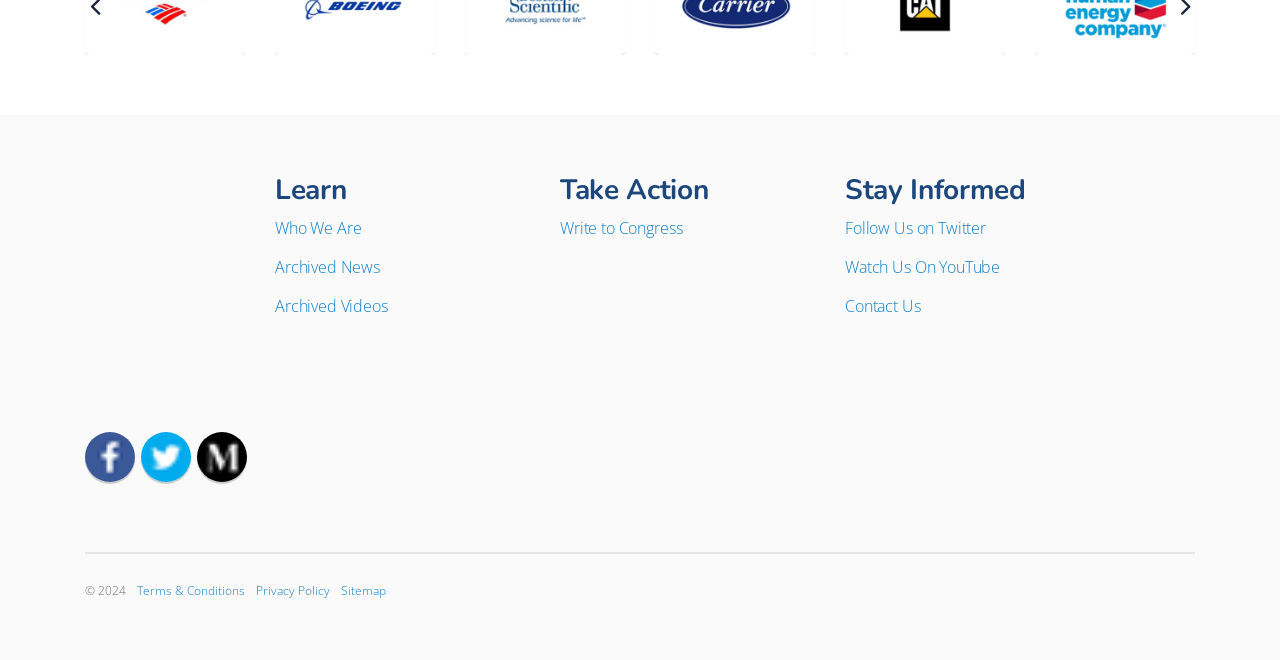Give a short answer to this question using one word or a phrase:
How can I contact ACT on Tax Reform?

Write to Congress, Contact Us, or email info@